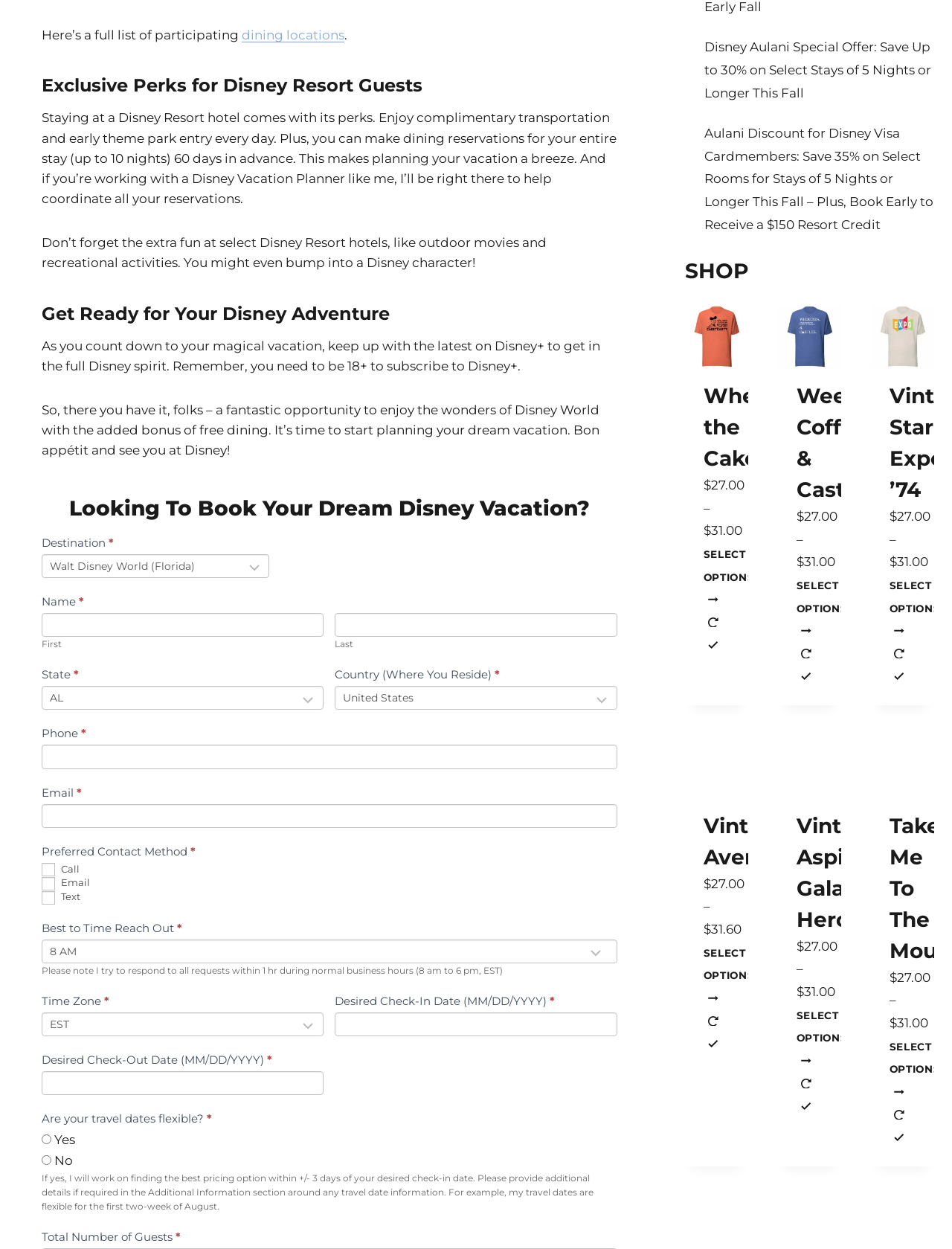Give a one-word or one-phrase response to the question: 
What is the price range of the 'Where's the CakeToast' product?

$27.00 - $31.00